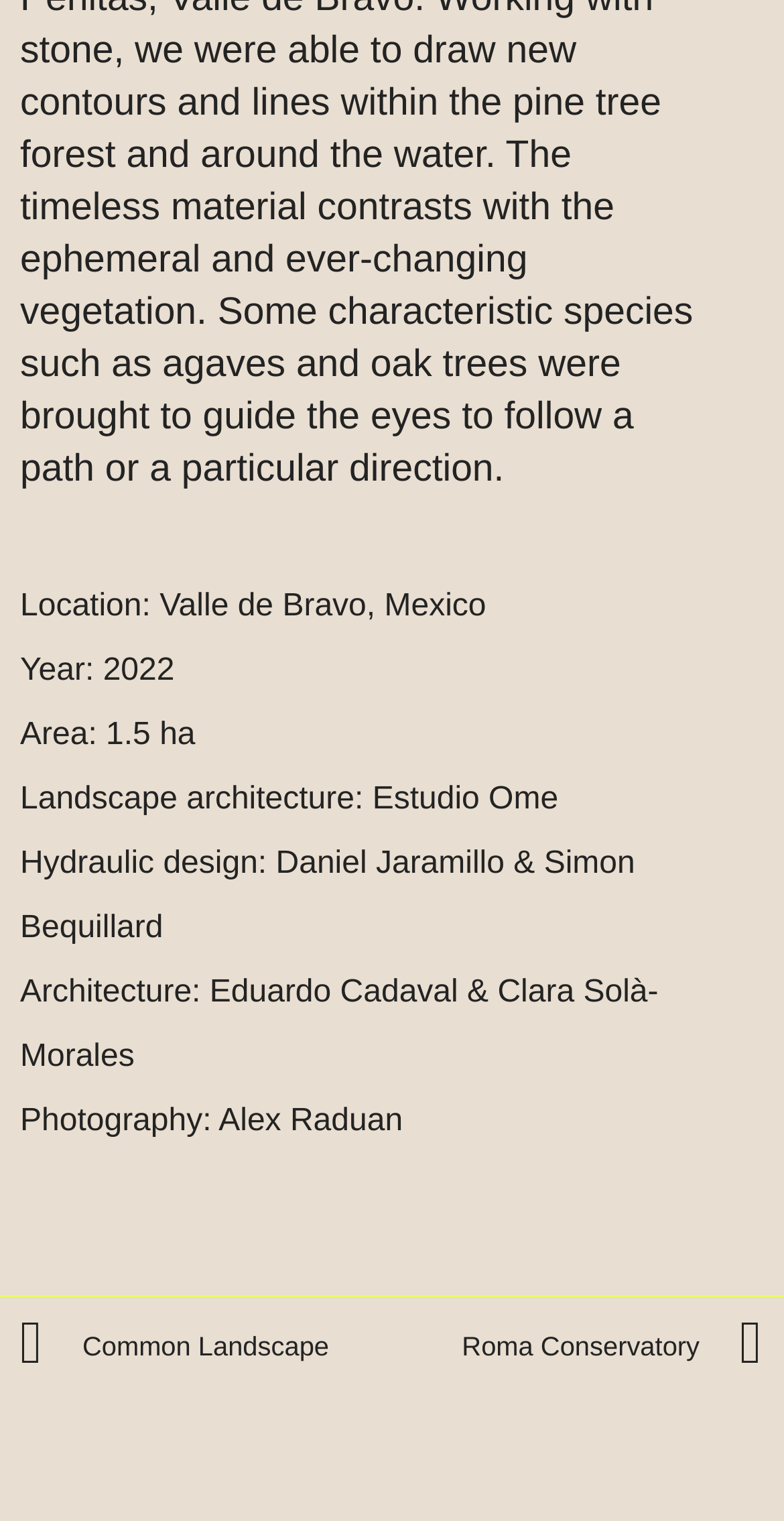Where is the location of the project?
We need a detailed and meticulous answer to the question.

I found the location of the project by looking at the StaticText element with the text 'Location: Valle de Bravo, Mexico' at the top of the webpage.